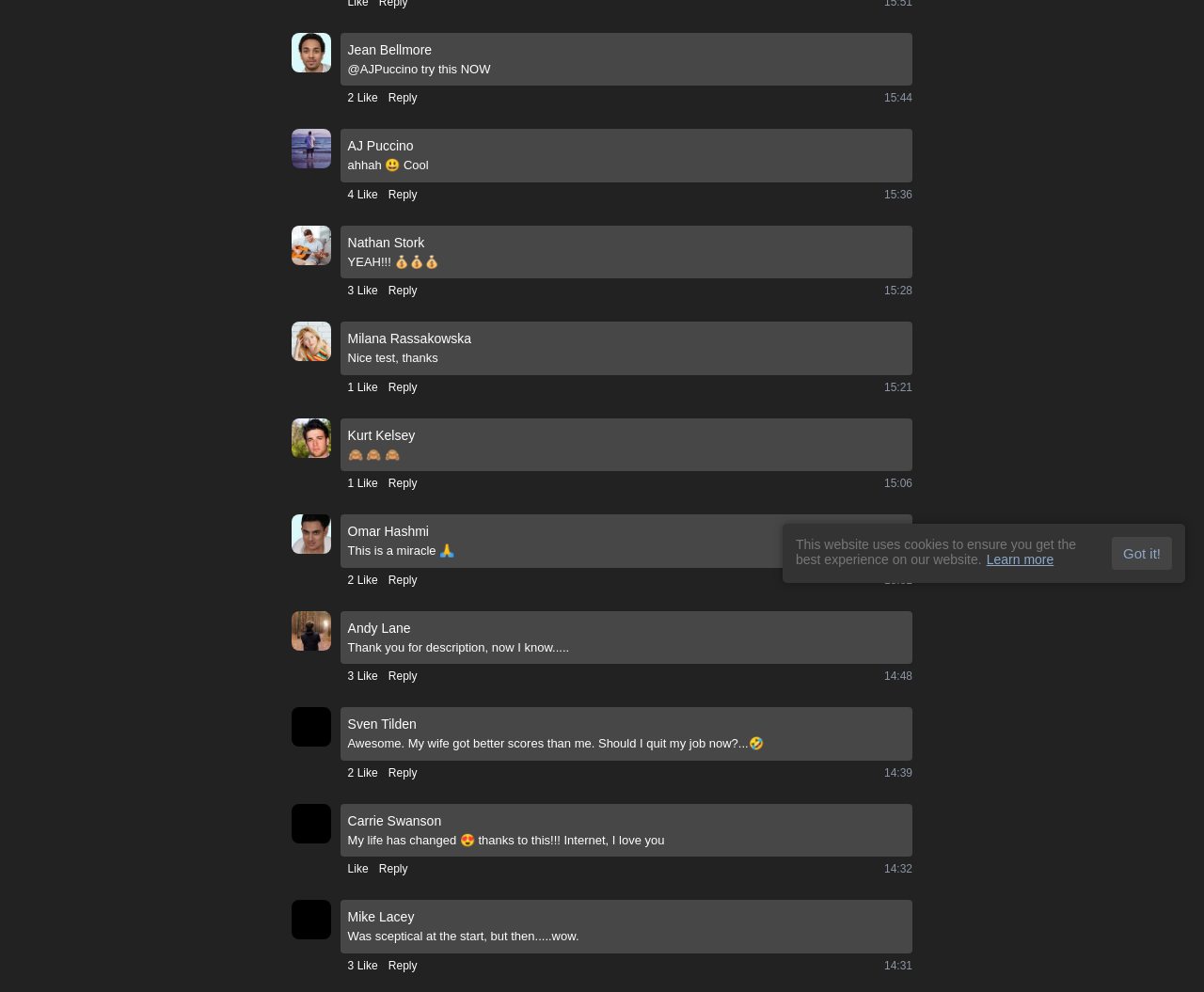Give the bounding box coordinates for the element described by: "Reply".

[0.323, 0.673, 0.346, 0.69]